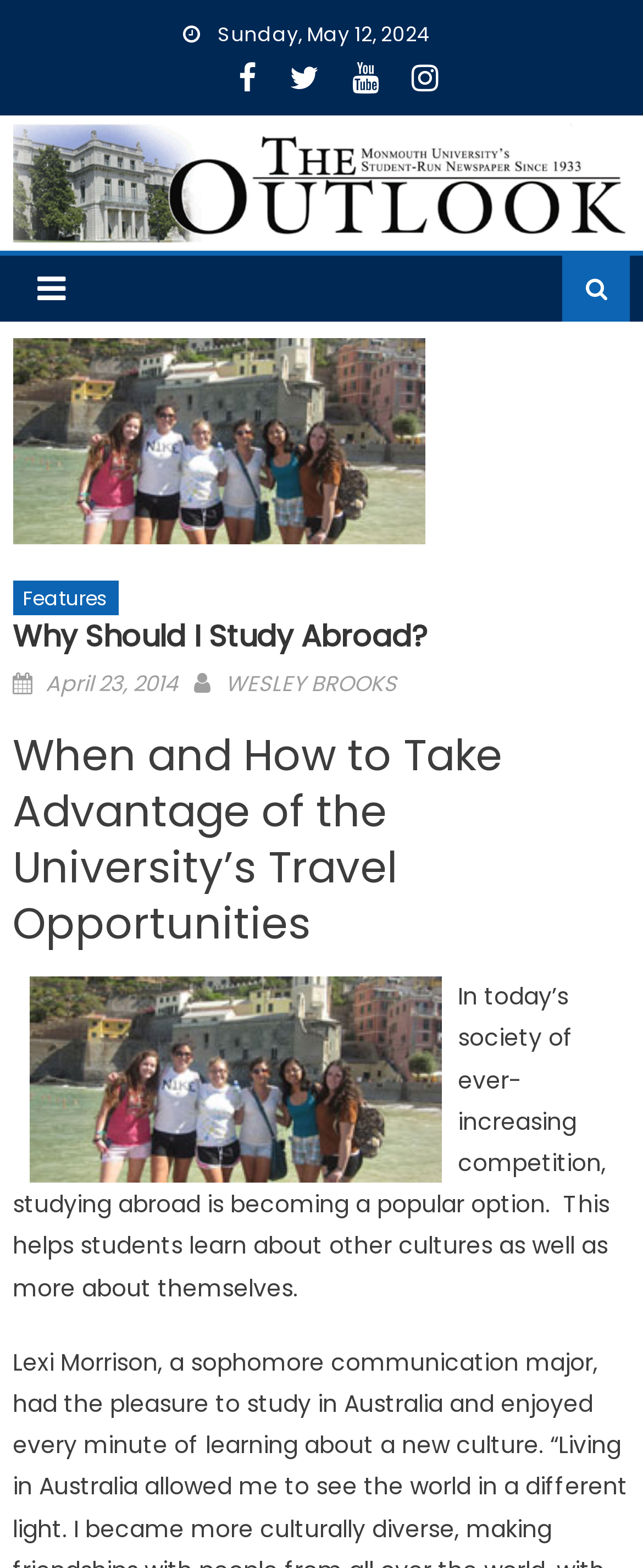Provide a brief response to the question below using a single word or phrase: 
What is the date of the latest article?

April 23, 2014